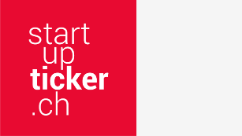Answer the following inquiry with a single word or phrase:
What is the background color of the logo?

red